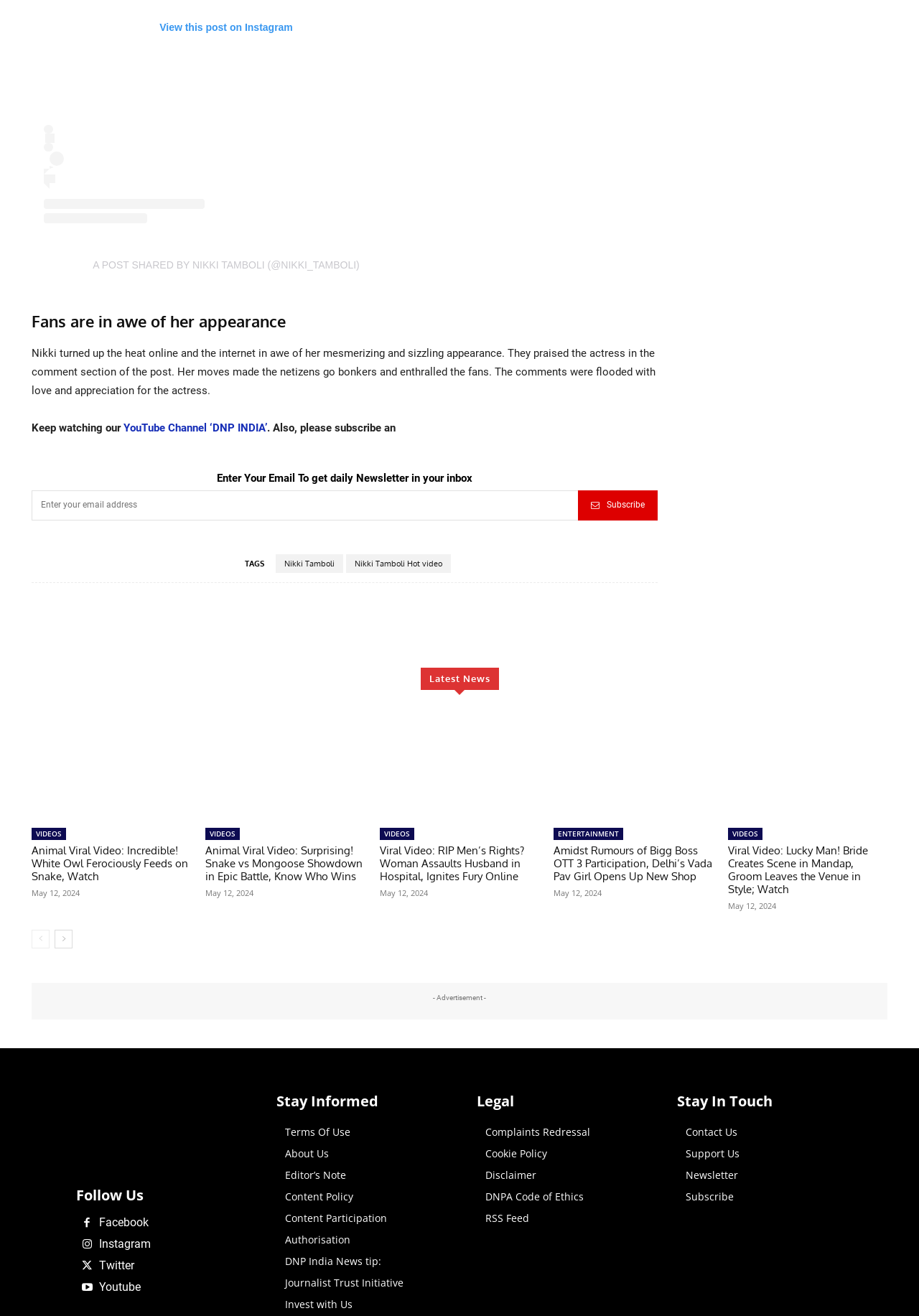Determine the bounding box coordinates of the clickable region to follow the instruction: "Watch YouTube Channel ‘DNP INDIA’".

[0.134, 0.32, 0.291, 0.33]